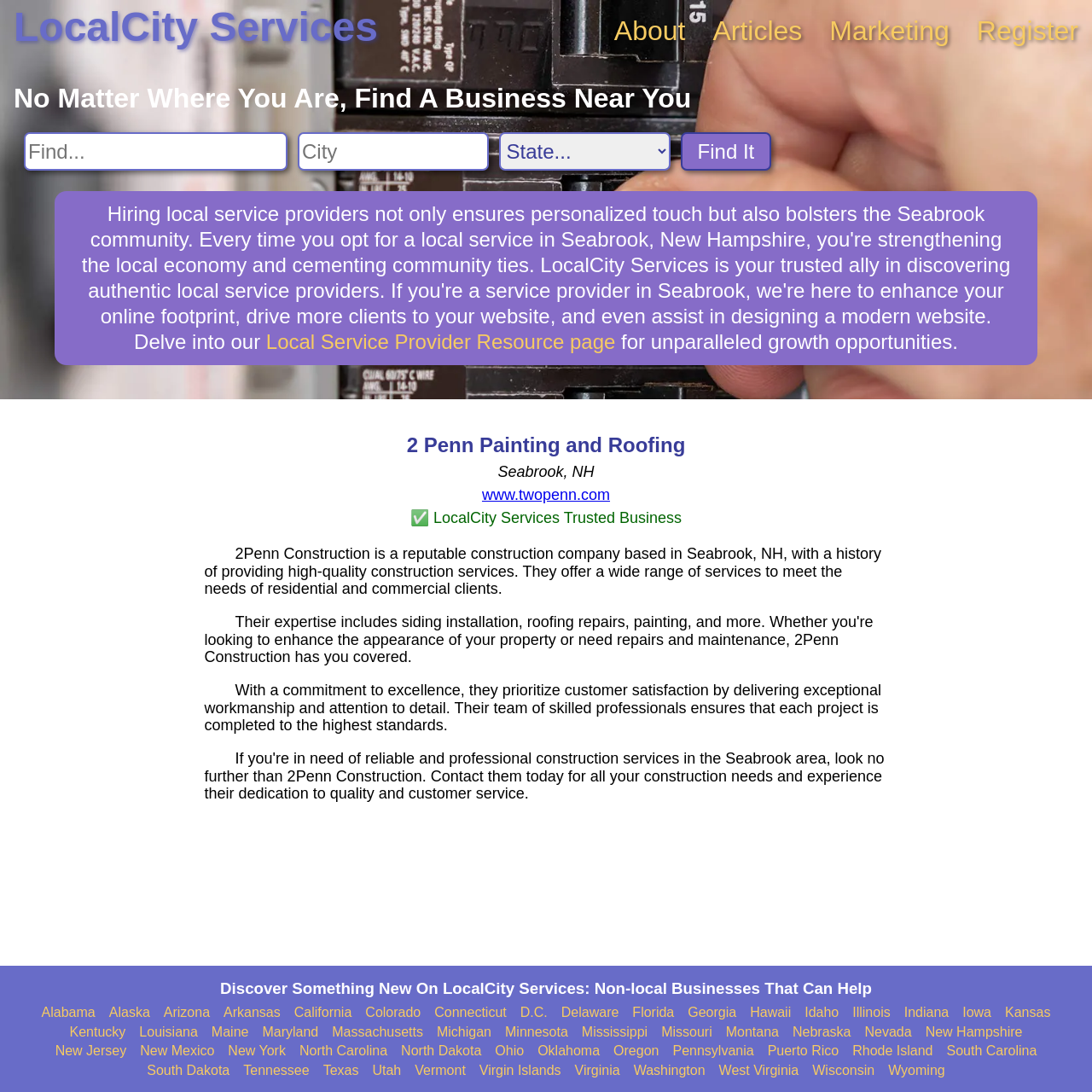Can you provide the bounding box coordinates for the element that should be clicked to implement the instruction: "Find a business near you"?

[0.623, 0.121, 0.706, 0.156]